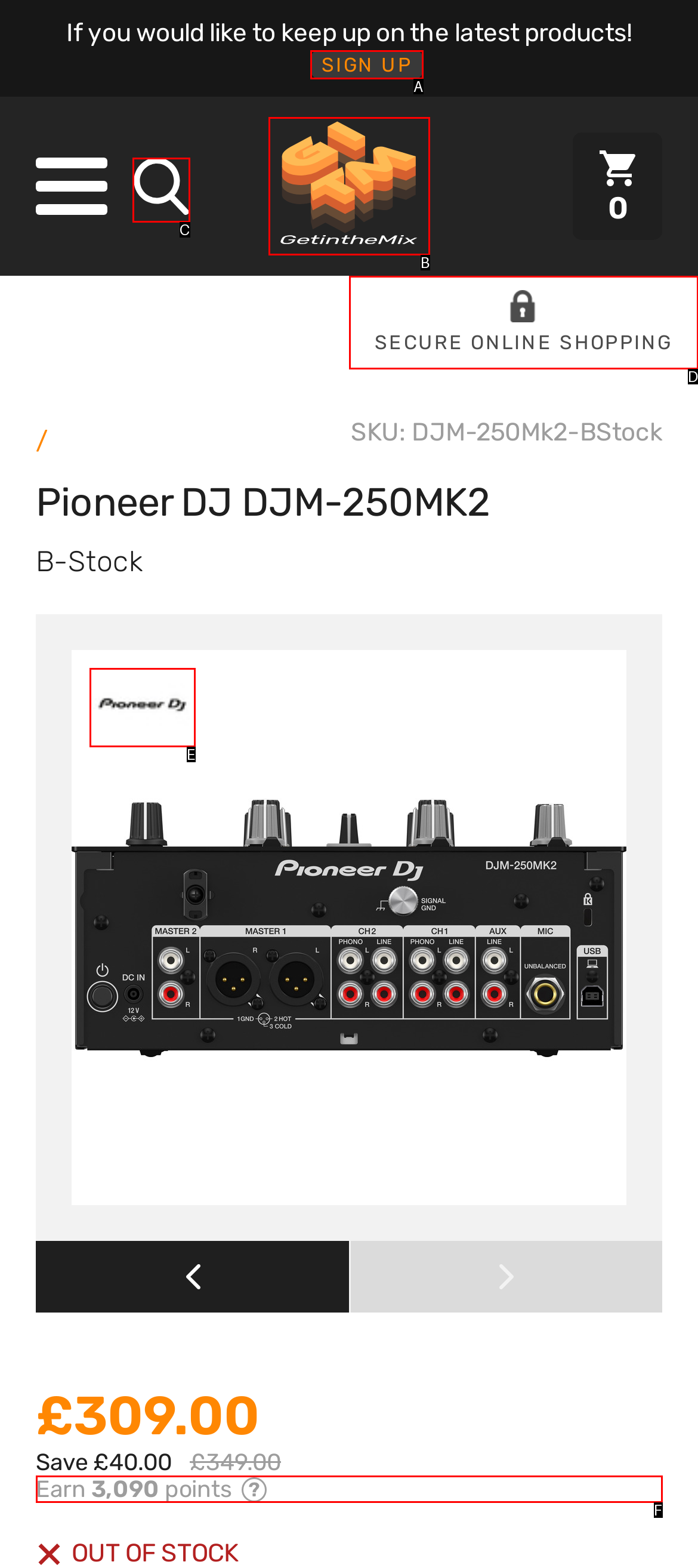Identify the option that best fits this description: alt="Pioneer DJ"
Answer with the appropriate letter directly.

E